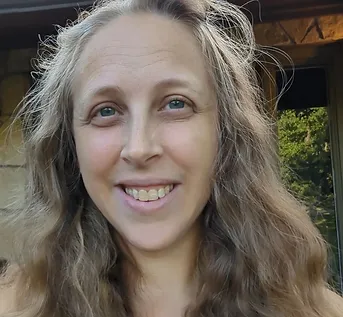Where is Dr. Epstein's clinic located?
Please answer the question with a single word or phrase, referencing the image.

Teasley Lane